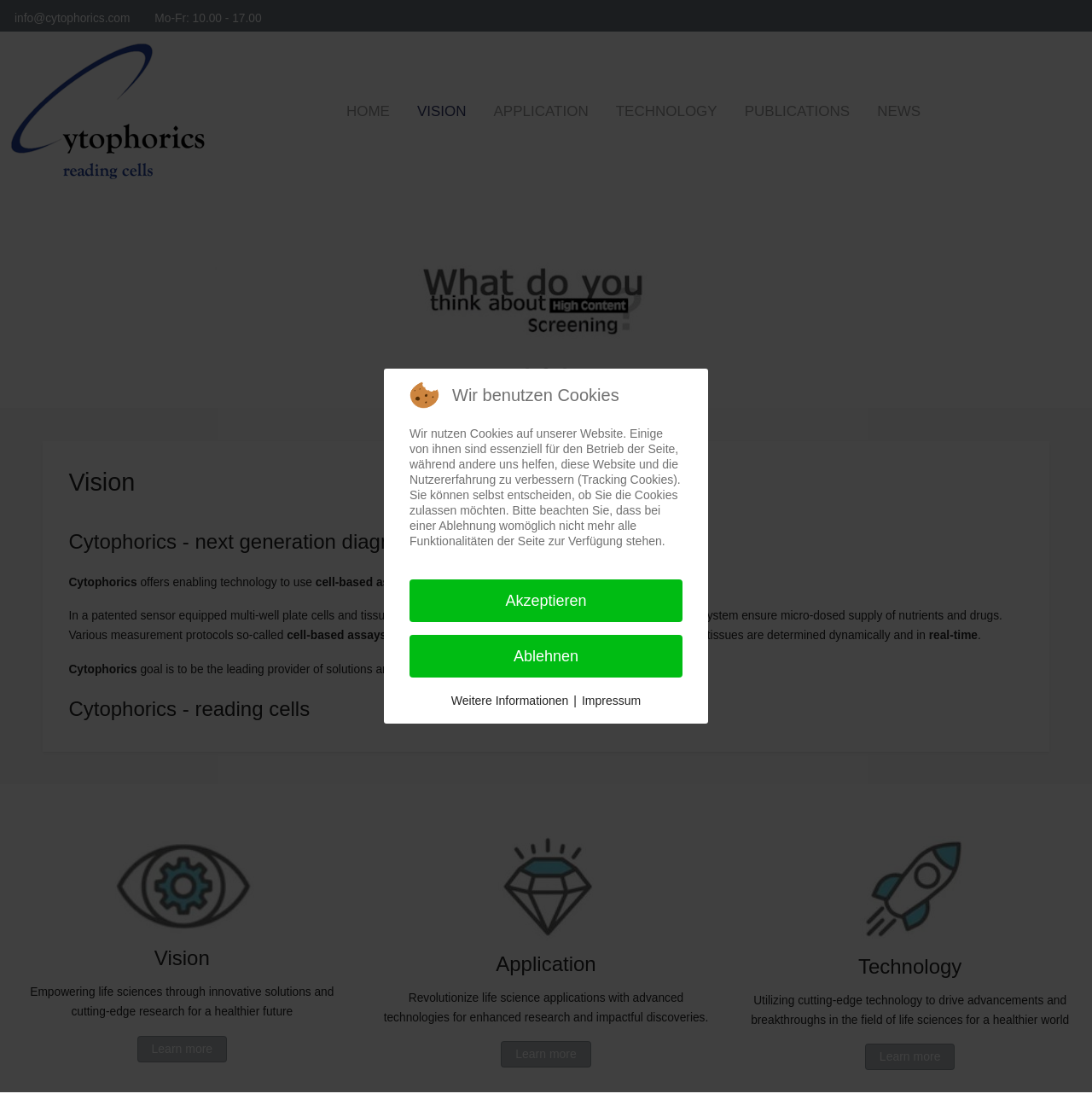What is the function of the 'Previous slide' and 'Next slide' buttons?
Using the picture, provide a one-word or short phrase answer.

To navigate the carousel